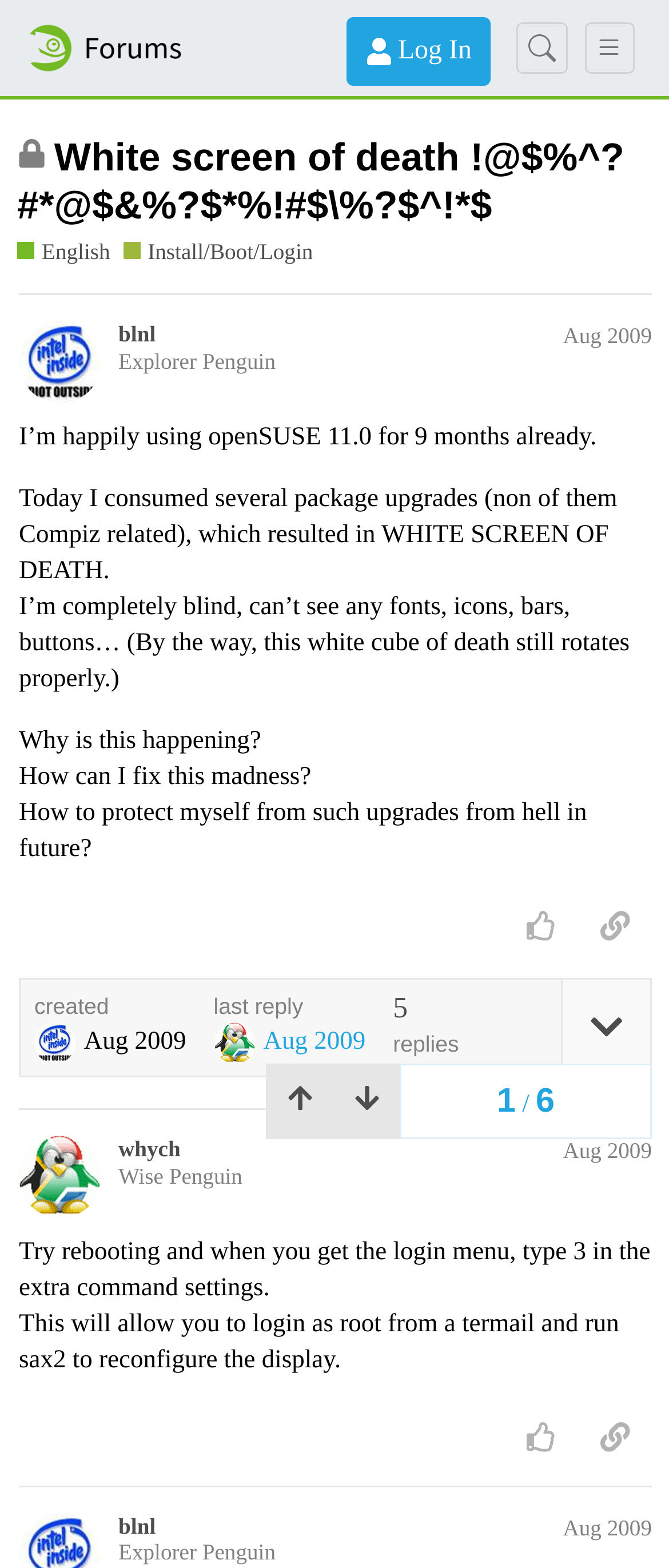Bounding box coordinates should be in the format (top-left x, top-left y, bottom-right x, bottom-right y) and all values should be floating point numbers between 0 and 1. Determine the bounding box coordinate for the UI element described as: title="like this post"

[0.753, 0.57, 0.864, 0.612]